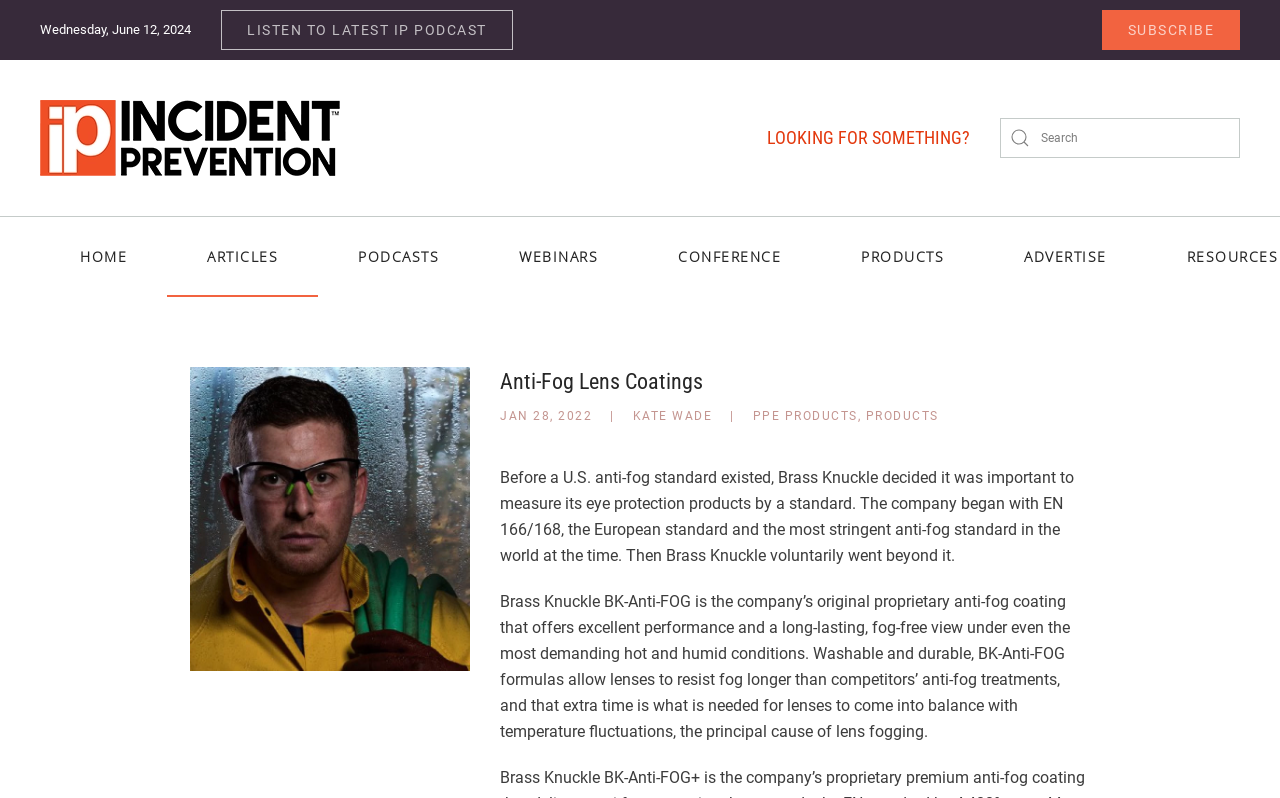Locate the bounding box of the UI element with the following description: "aria-label="Search" name="s" placeholder="Search"".

[0.781, 0.148, 0.969, 0.198]